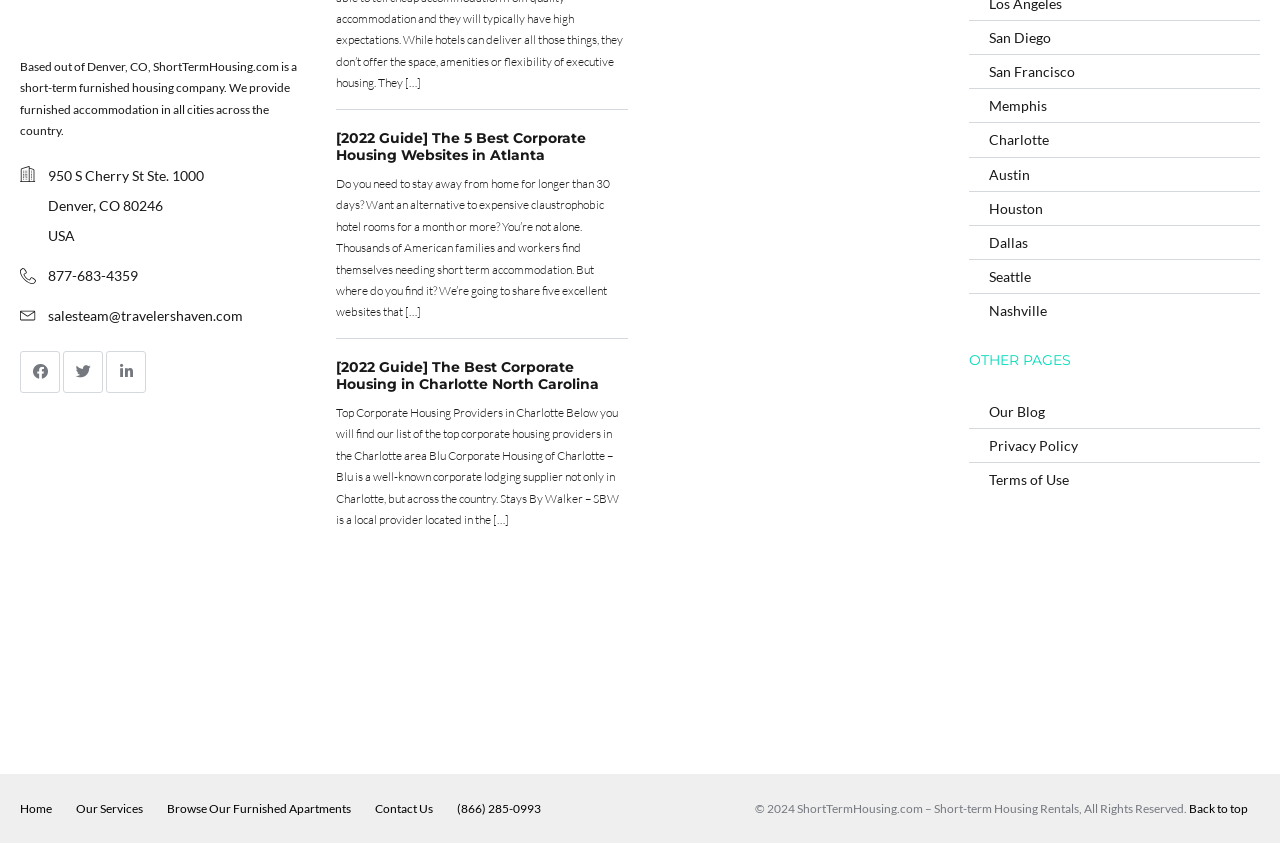Locate the bounding box coordinates of the area that needs to be clicked to fulfill the following instruction: "Click the link to contact the sales team". The coordinates should be in the format of four float numbers between 0 and 1, namely [left, top, right, bottom].

[0.038, 0.365, 0.19, 0.385]